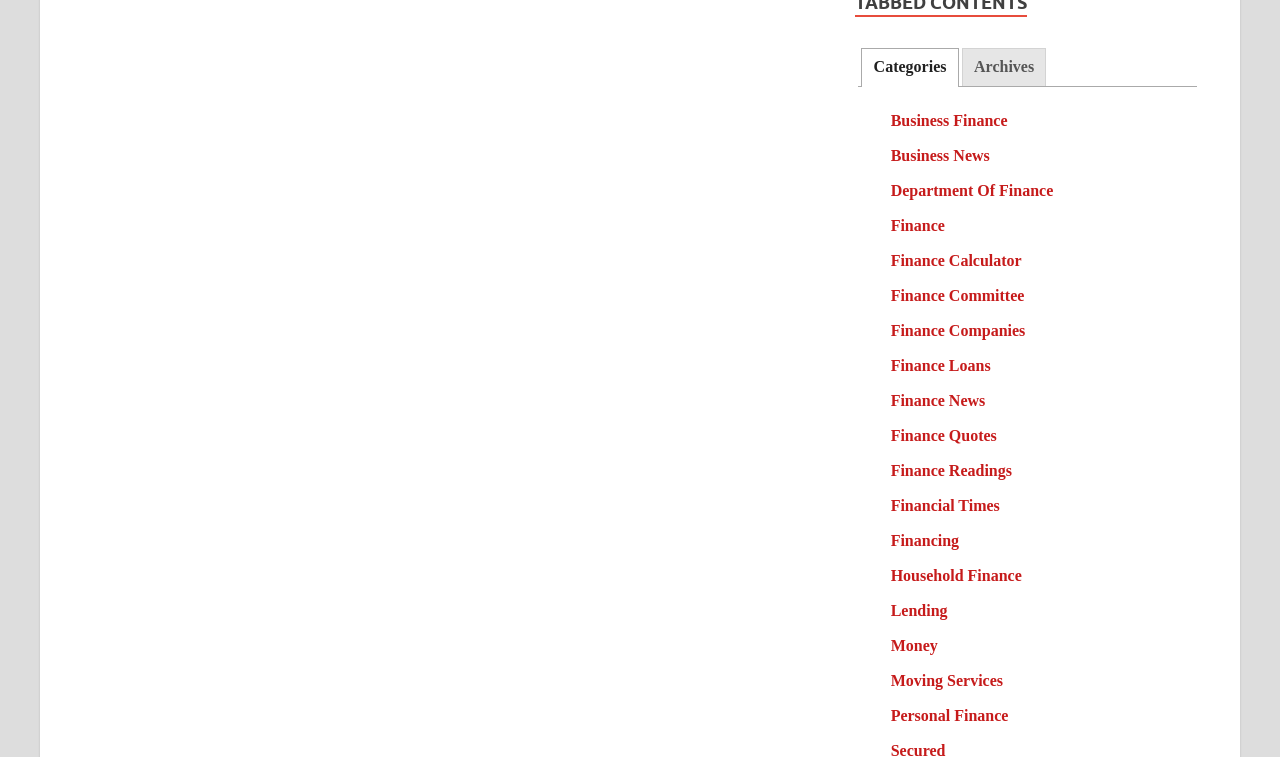Answer the following inquiry with a single word or phrase:
What is the second tab in the tablist?

Archives